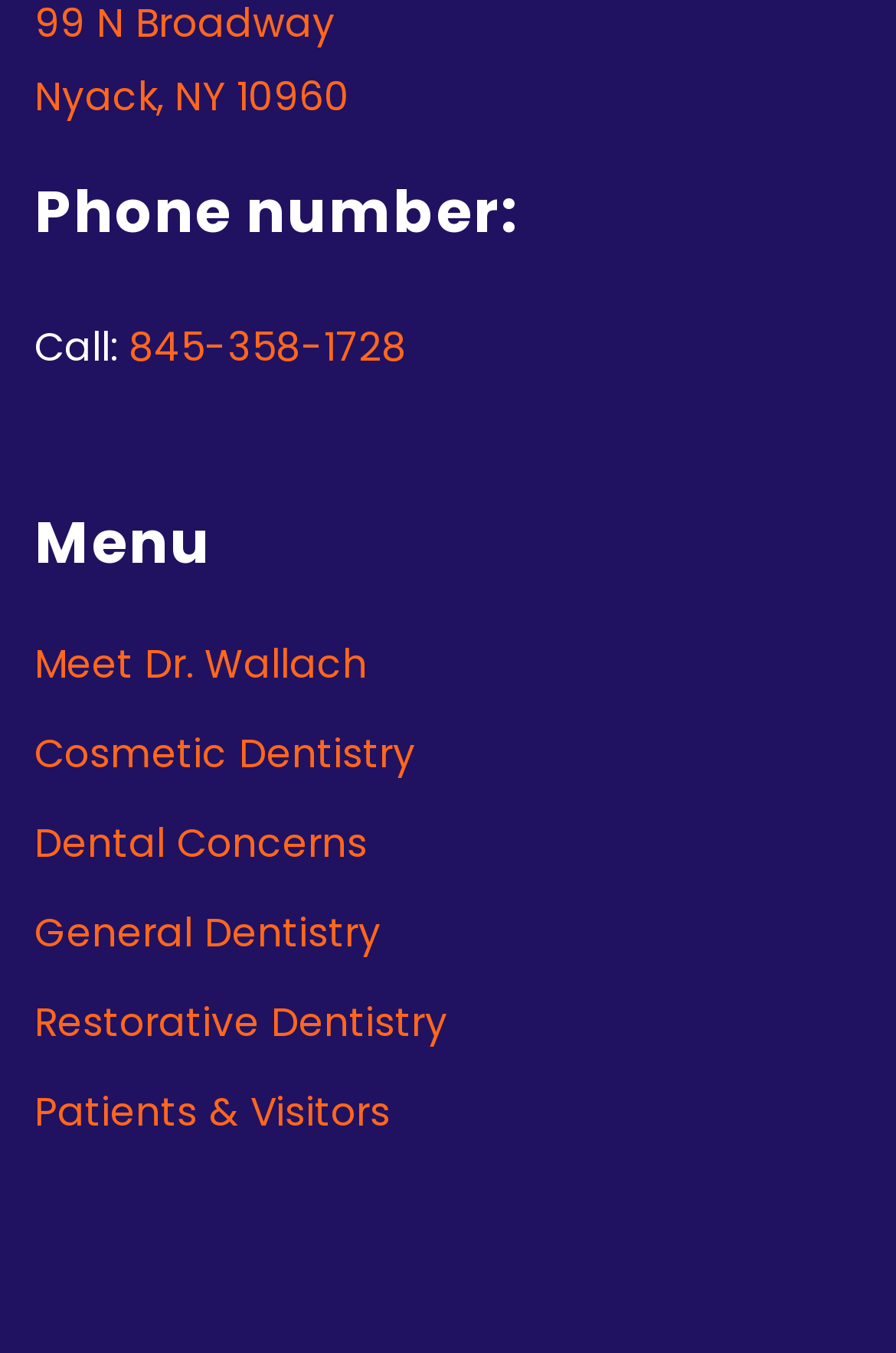Locate the bounding box of the UI element described by: "Dental Concerns" in the given webpage screenshot.

[0.038, 0.604, 0.962, 0.642]